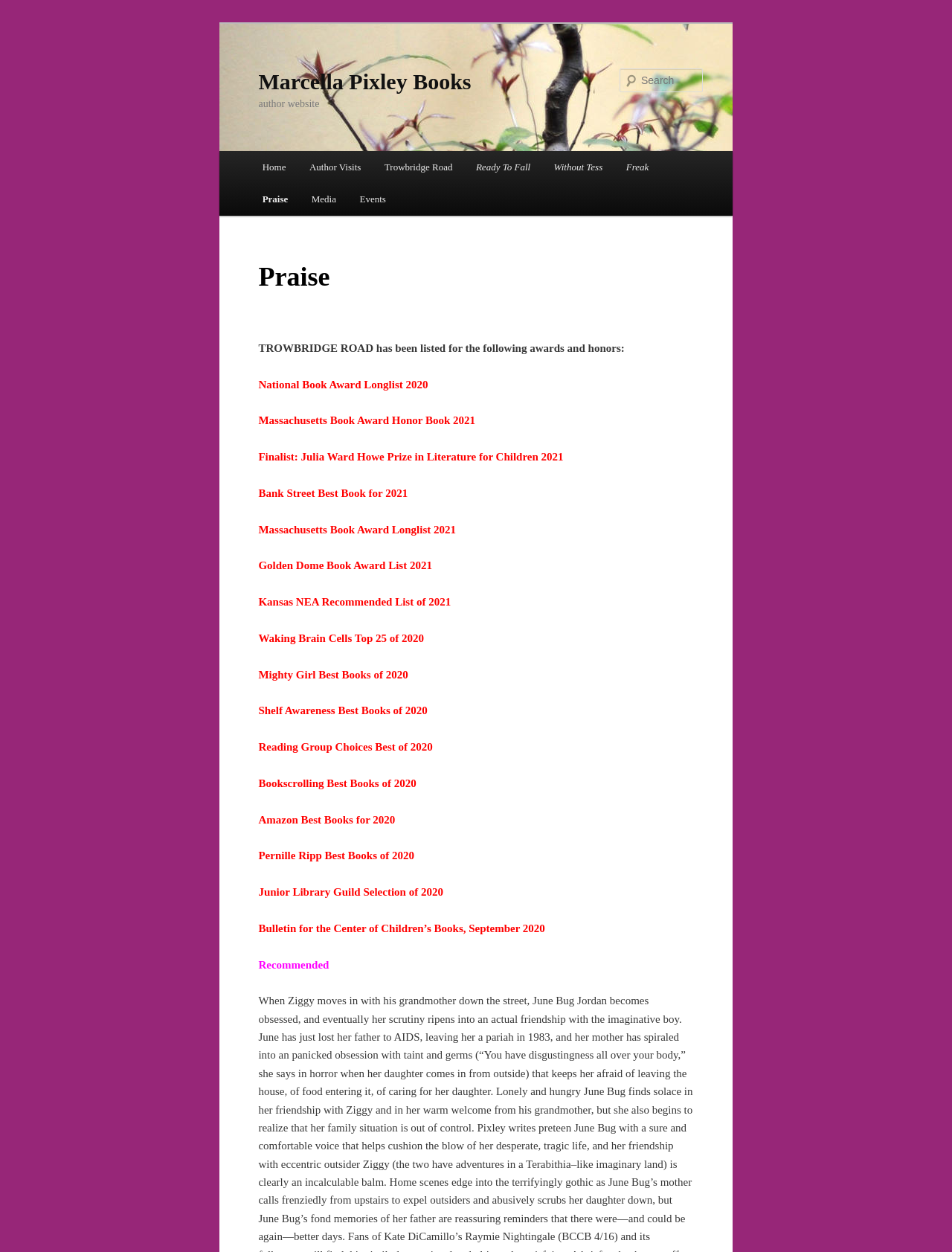Respond to the question below with a single word or phrase: What is the name of the book with the most awards?

TROWBRIDGE ROAD